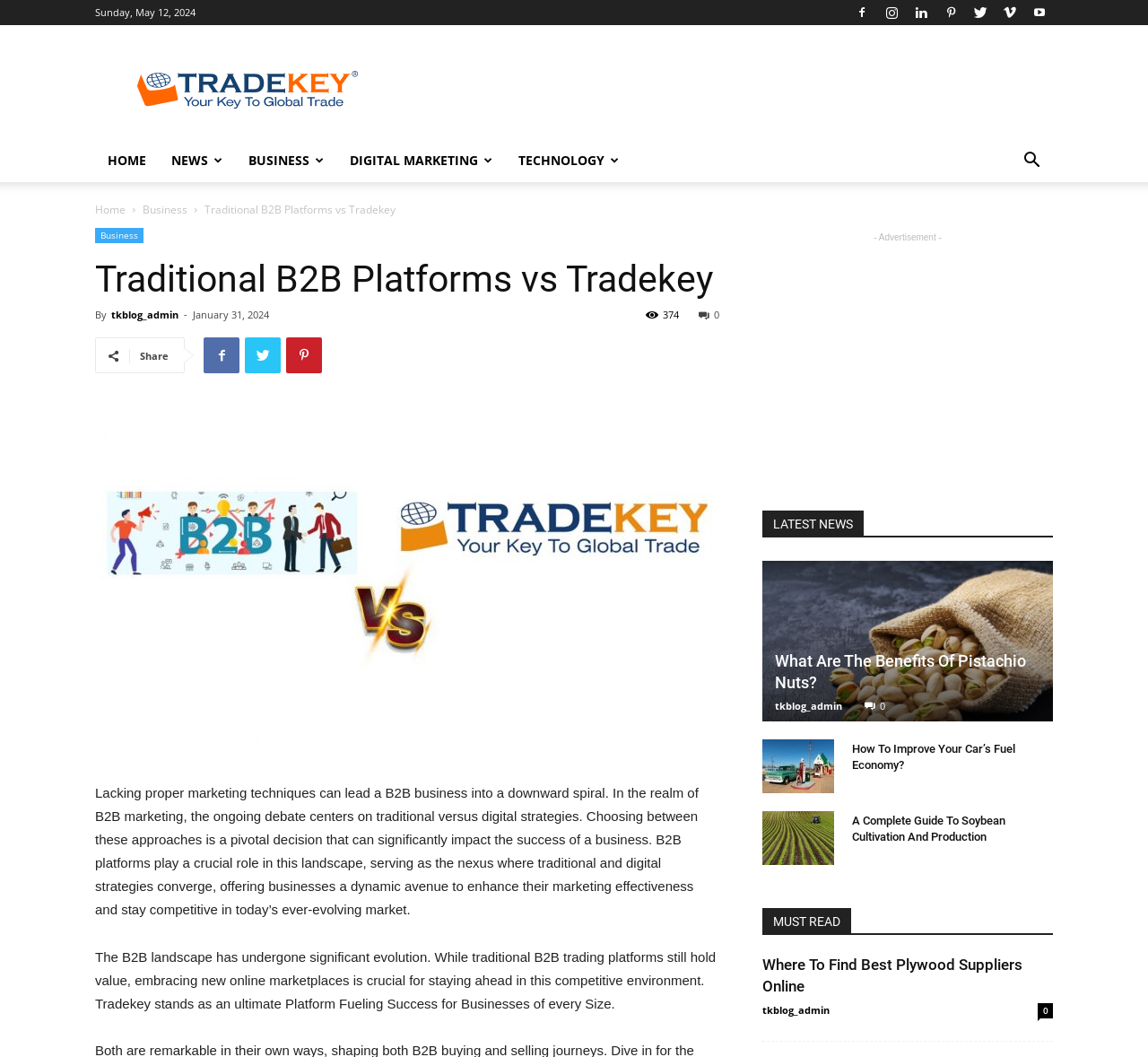Identify the bounding box coordinates for the region of the element that should be clicked to carry out the instruction: "Search for something". The bounding box coordinates should be four float numbers between 0 and 1, i.e., [left, top, right, bottom].

None